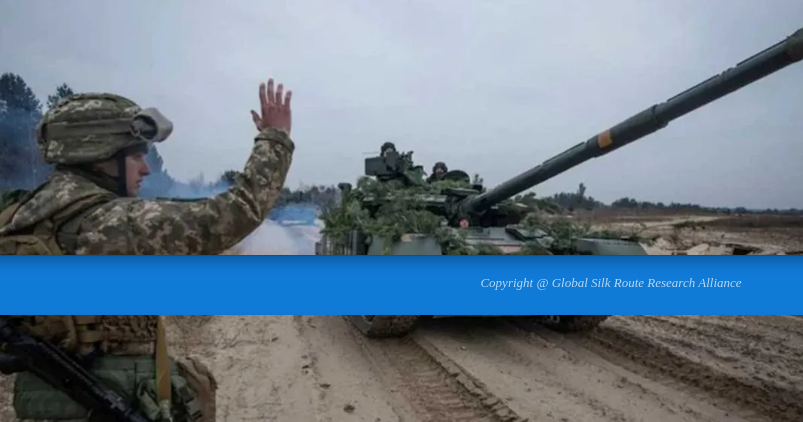What is partially obscured by foliage?
Please answer the question with a detailed response using the information from the screenshot.

The armored tank in the image is partially obscured by foliage, which is mentioned in the caption as a tactic of concealment commonly employed in military operations. This suggests that the tank is trying to remain hidden from view.